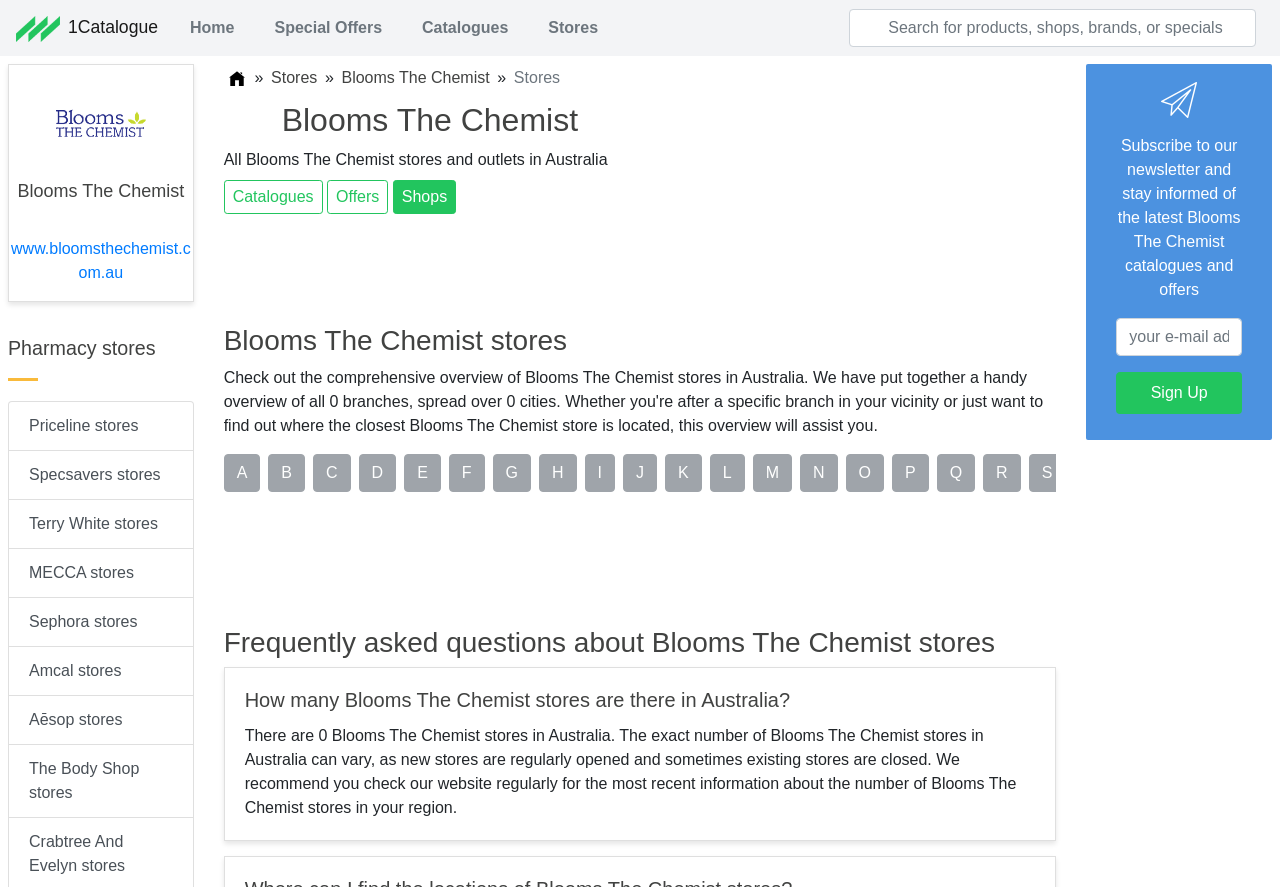Provide the bounding box coordinates of the HTML element described as: "Blooms The Chemist". The bounding box coordinates should be four float numbers between 0 and 1, i.e., [left, top, right, bottom].

[0.267, 0.078, 0.383, 0.097]